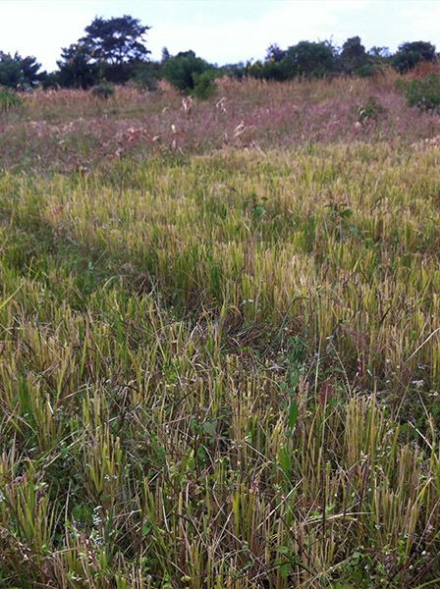Break down the image and provide a full description, noting any significant aspects.

The image showcases a field featuring upland rice crops in Malawi, which highlights the resilience and adaptability of local farmers in response to challenging climatic conditions. With recent seasons marked by delayed rains and drought, some farmers have turned to growing upland rice, traditionally cultivated in lake-shore areas, to diversify their crops. This specific plot may be associated with Mr. Chalera, a successful CSA farmer who has harvested 27 kilograms of rice from a 10m by 10m area, despite sub-optimal weather. Mr. Chalera plans to expand his rice cultivation in the future, practicing sustainable methods such as using less synthetic fertilizer. The field presents a hopeful narrative of innovation and perseverance amidst agricultural challenges, illustrating a shift towards sustainable practices in grain production.